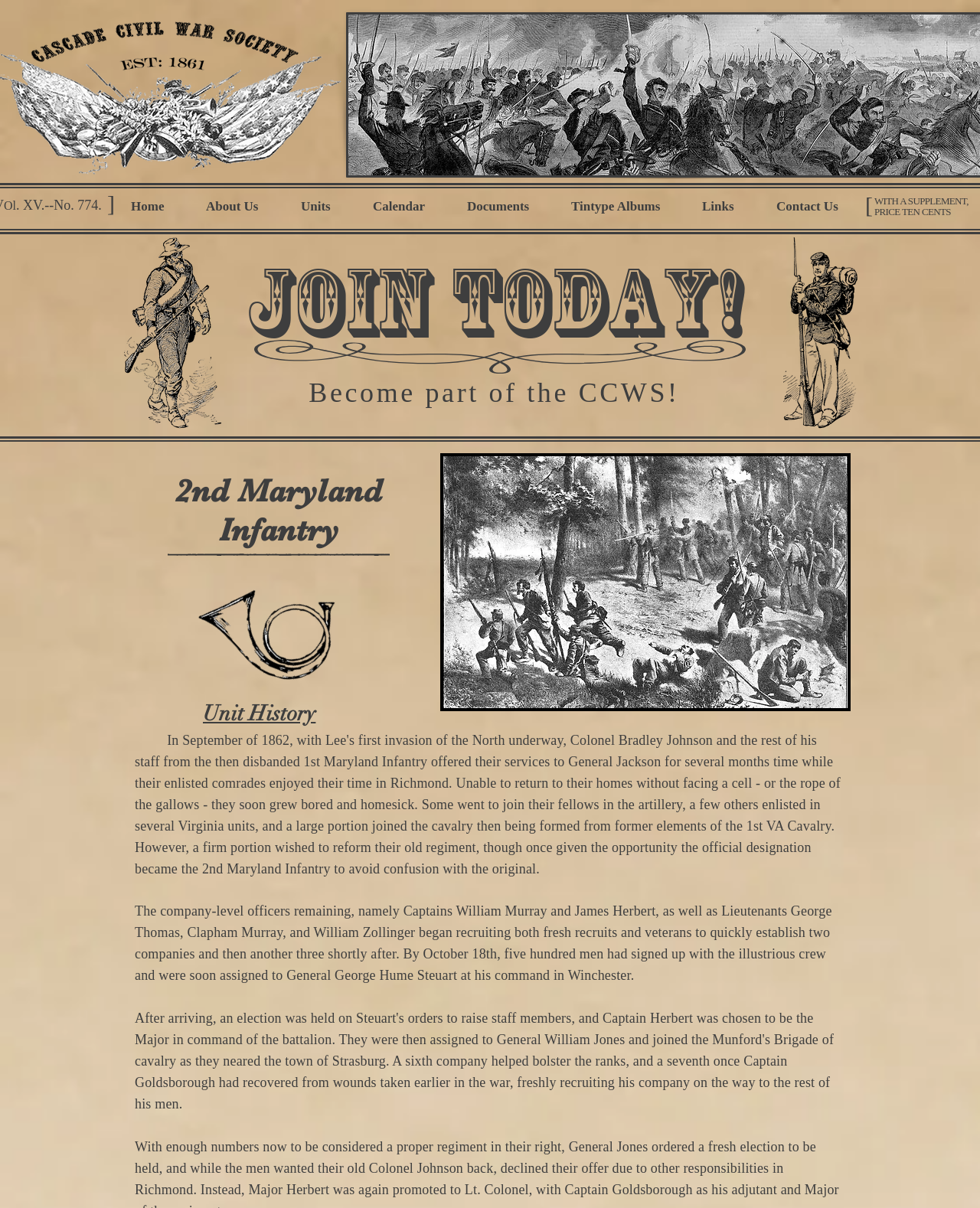Please provide the bounding box coordinates for the element that needs to be clicked to perform the following instruction: "Search in the 'Site Search' iframe". The coordinates should be given as four float numbers between 0 and 1, i.e., [left, top, right, bottom].

[0.643, 0.196, 0.799, 0.218]